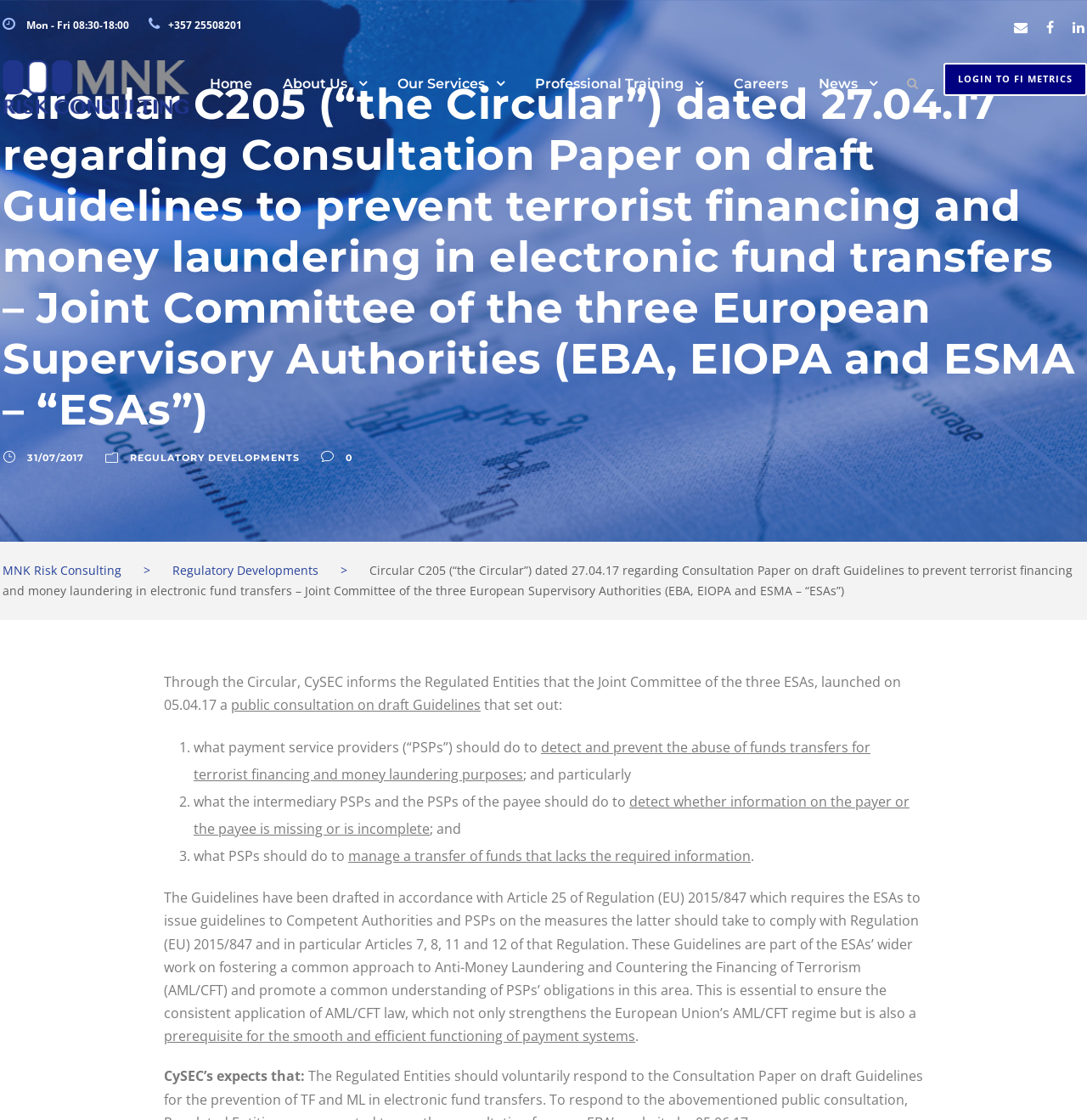Identify the bounding box for the UI element described as: "About Us". Ensure the coordinates are four float numbers between 0 and 1, formatted as [left, top, right, bottom].

[0.26, 0.065, 0.338, 0.1]